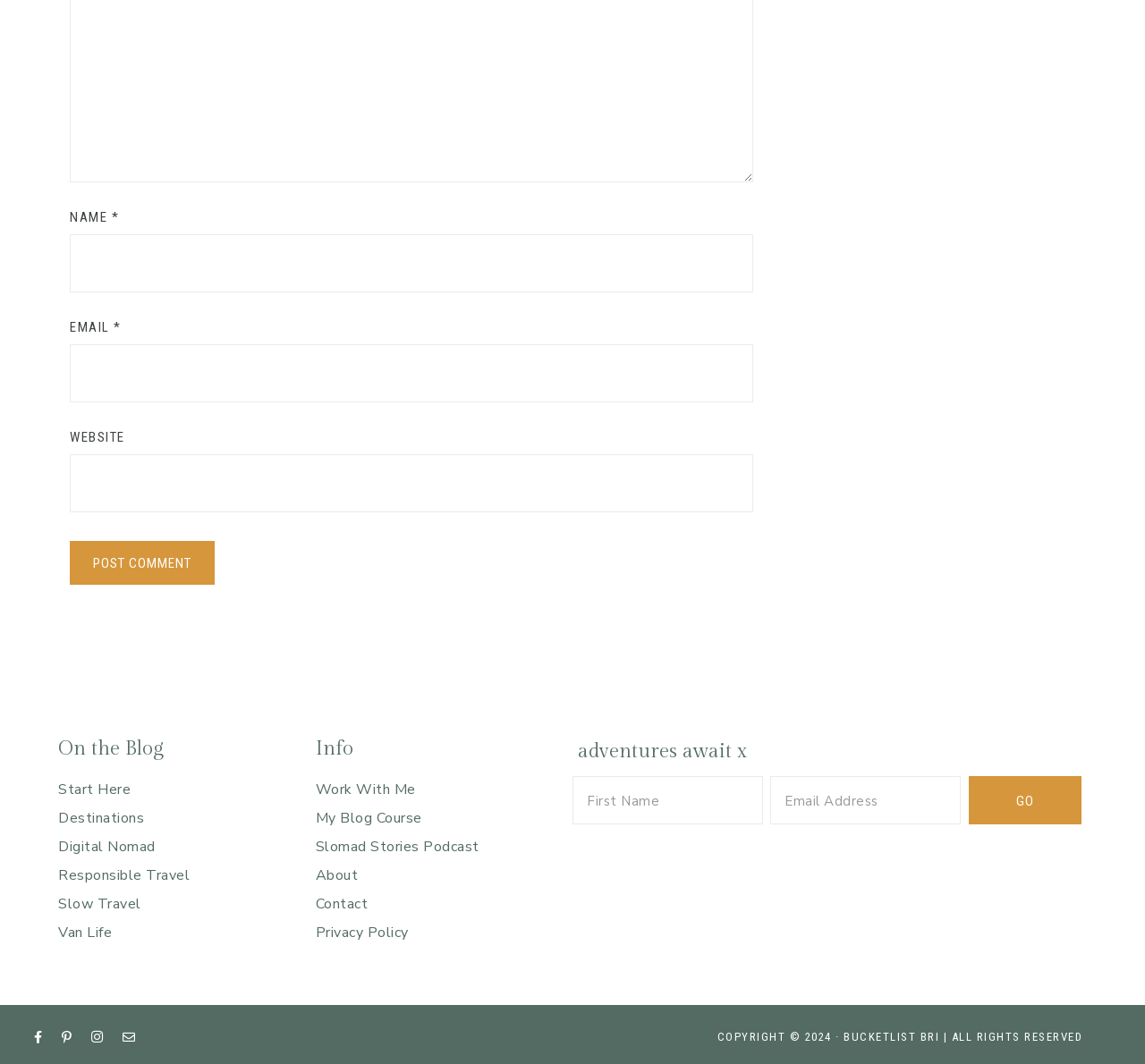Please answer the following question as detailed as possible based on the image: 
What social media platforms are linked on this website?

The website has links to Facebook, Pinterest, Instagram, and Email at the bottom, allowing users to connect with the website's social media presence or contact the website owner directly.